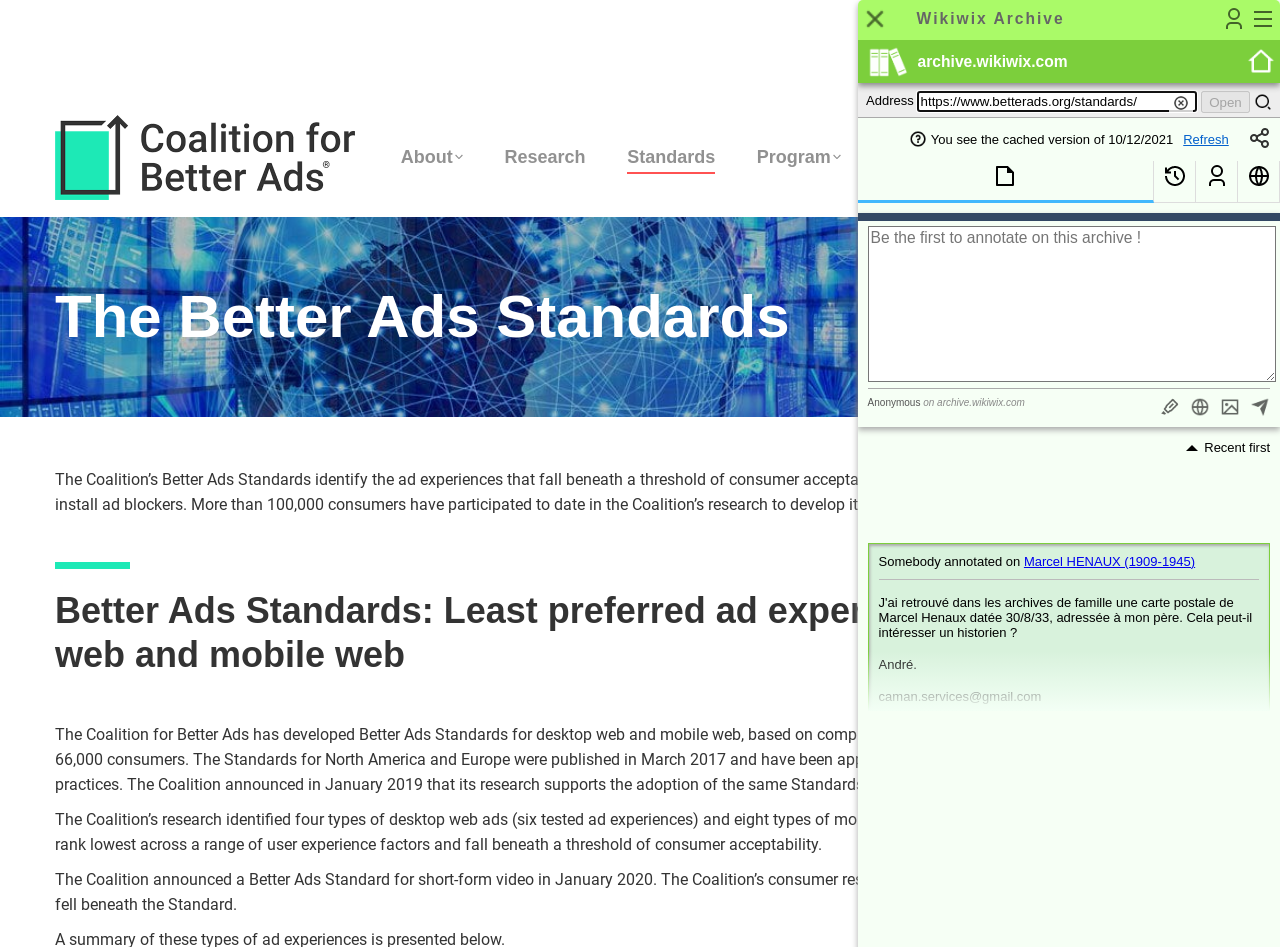Highlight the bounding box coordinates of the element you need to click to perform the following instruction: "Refresh."

[0.924, 0.14, 0.96, 0.156]